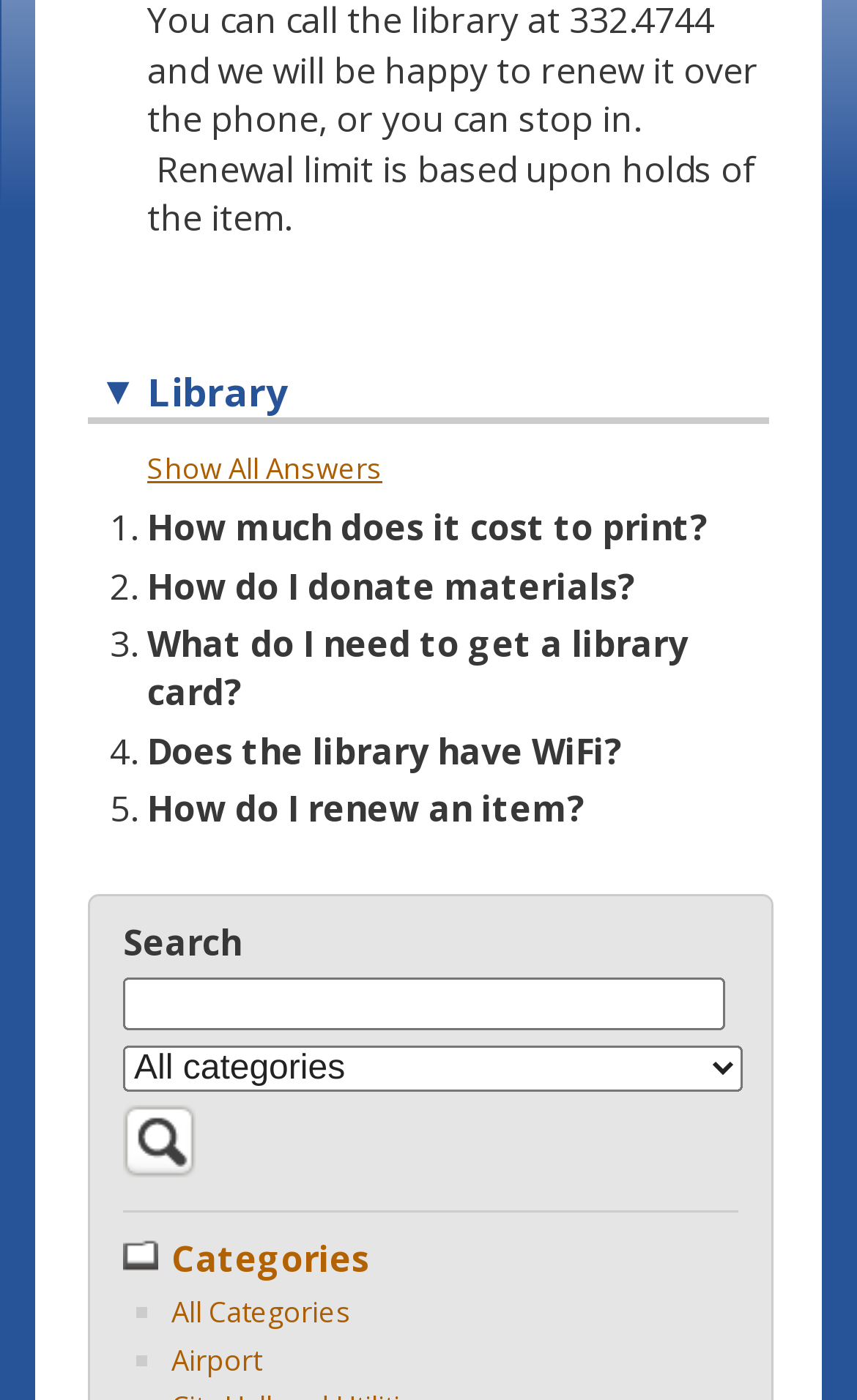Find the bounding box coordinates for the element that must be clicked to complete the instruction: "Click on 'All Categories'". The coordinates should be four float numbers between 0 and 1, indicated as [left, top, right, bottom].

[0.2, 0.923, 0.41, 0.951]